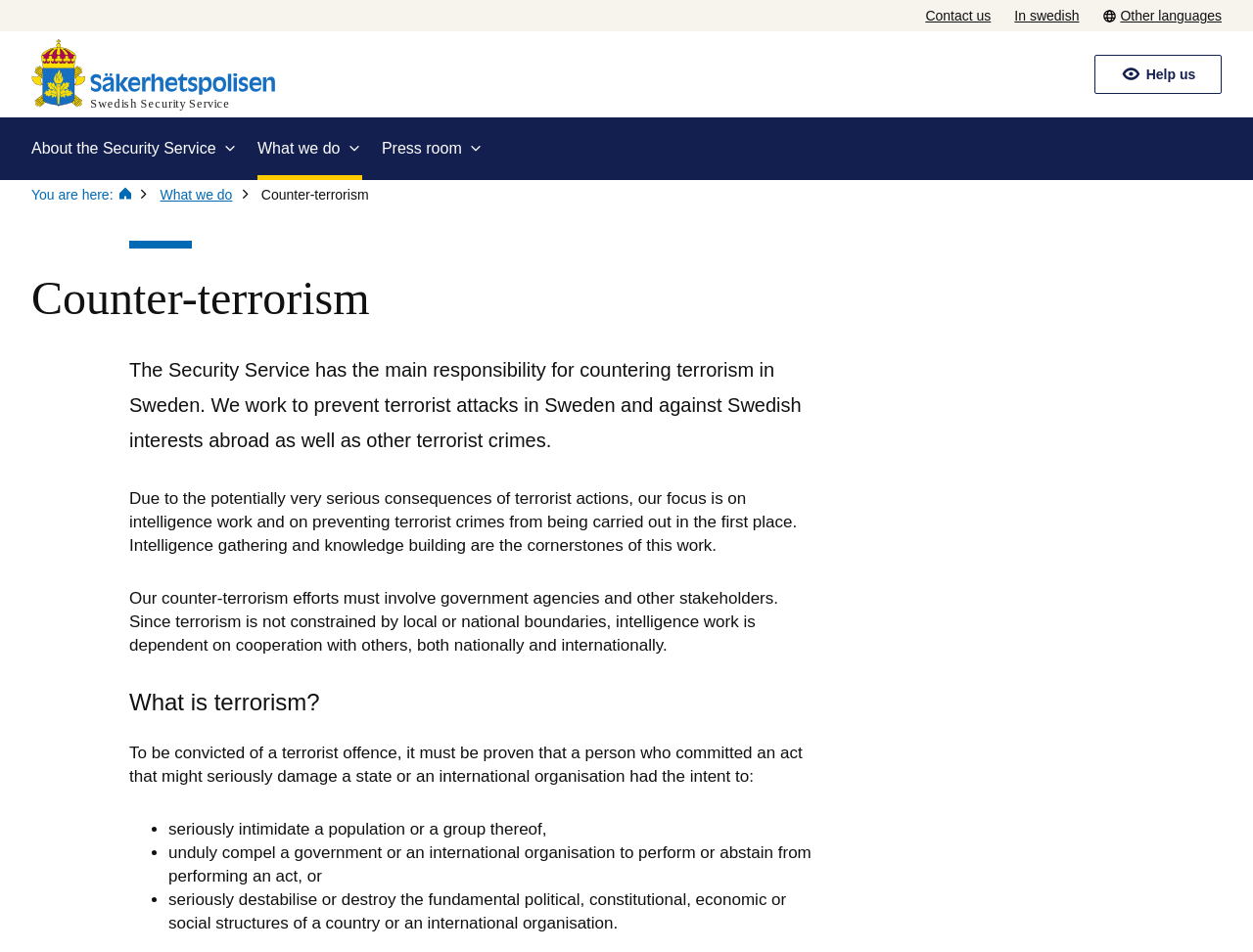Please identify the bounding box coordinates of the area I need to click to accomplish the following instruction: "Click the 'Contact us' link".

[0.739, 0.008, 0.791, 0.025]